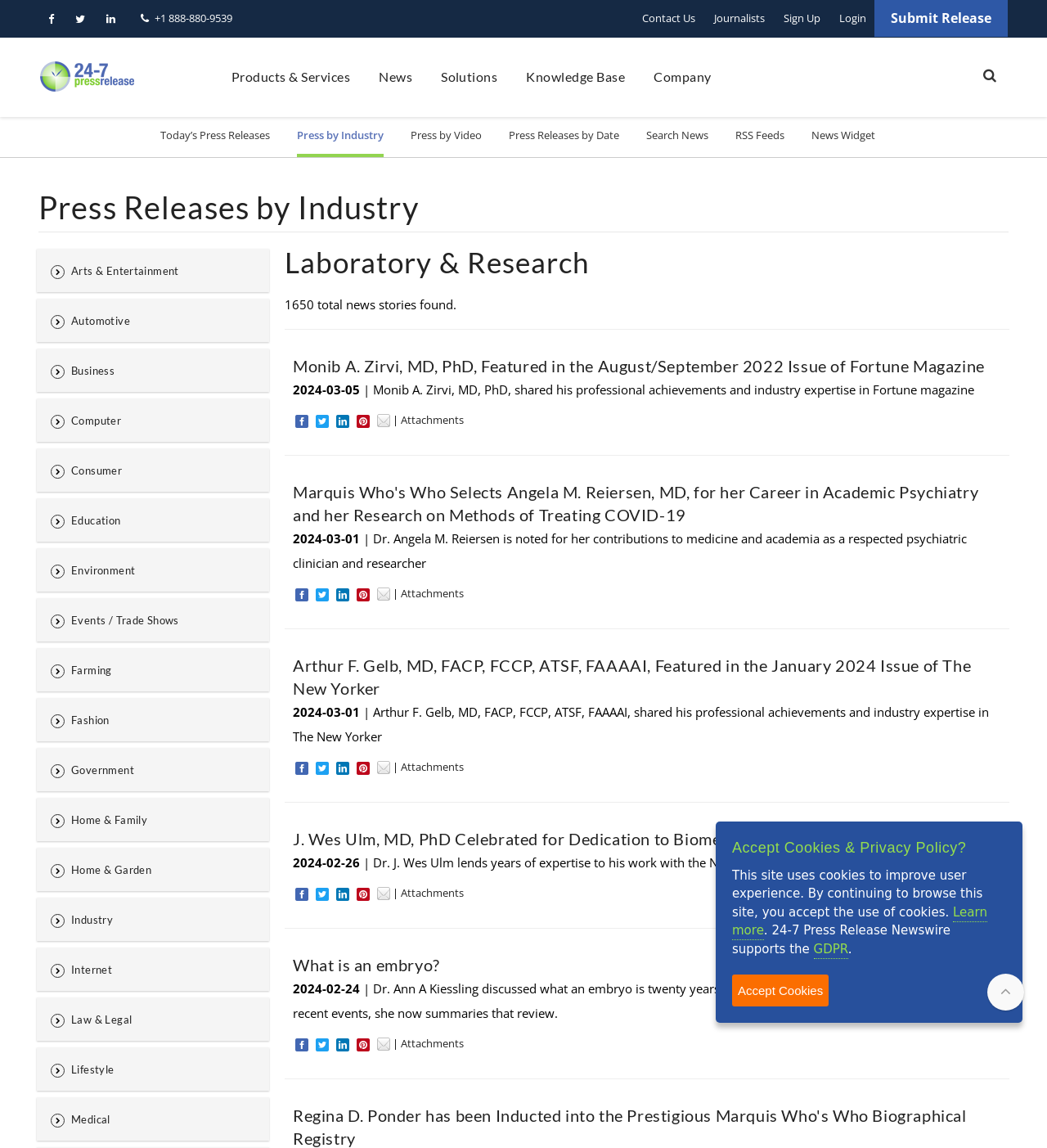Please mark the clickable region by giving the bounding box coordinates needed to complete this instruction: "View 'Laboratory & Research' news".

[0.272, 0.217, 0.964, 0.24]